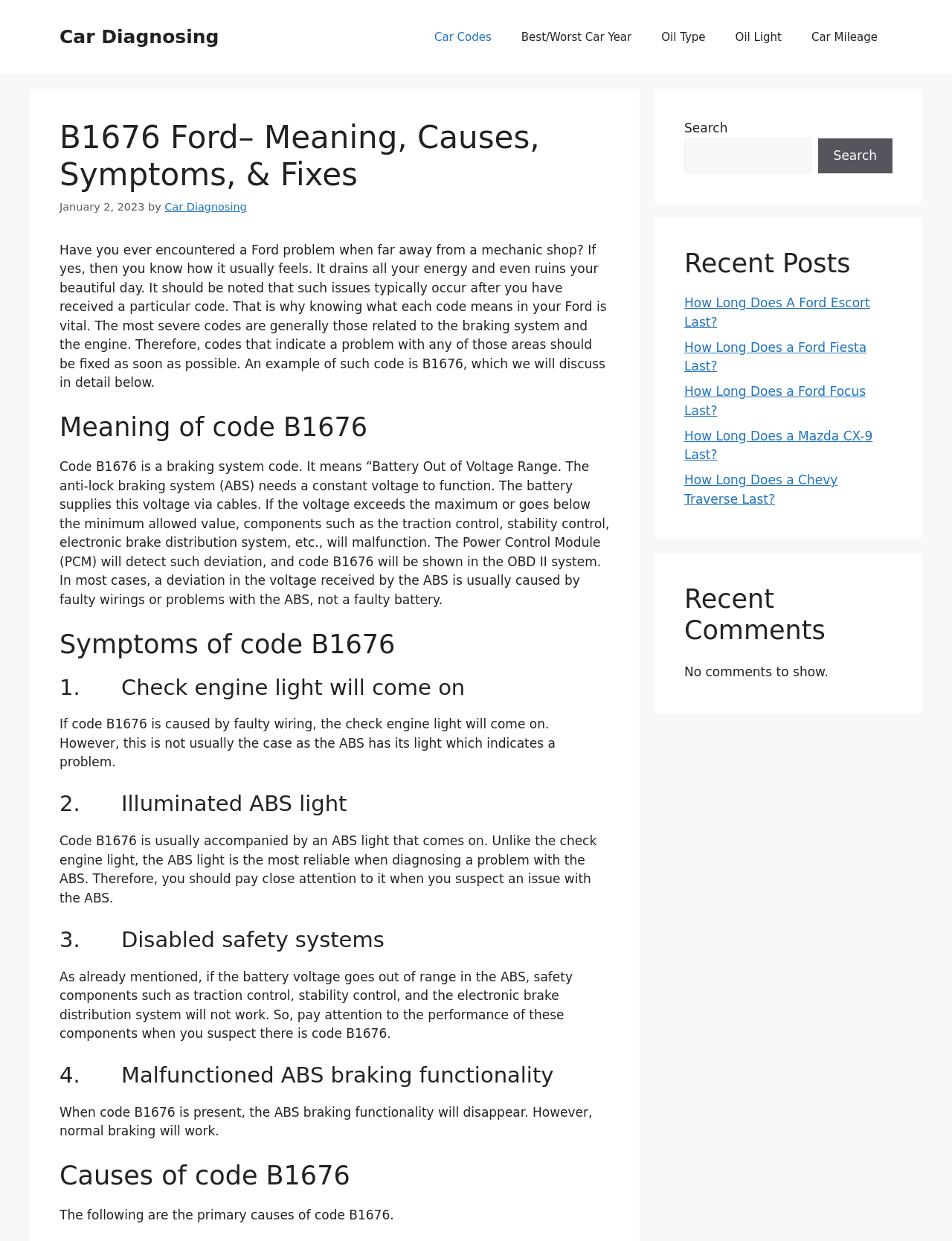Please find and generate the text of the main heading on the webpage.

B1676 Ford– Meaning, Causes, Symptoms, & Fixes